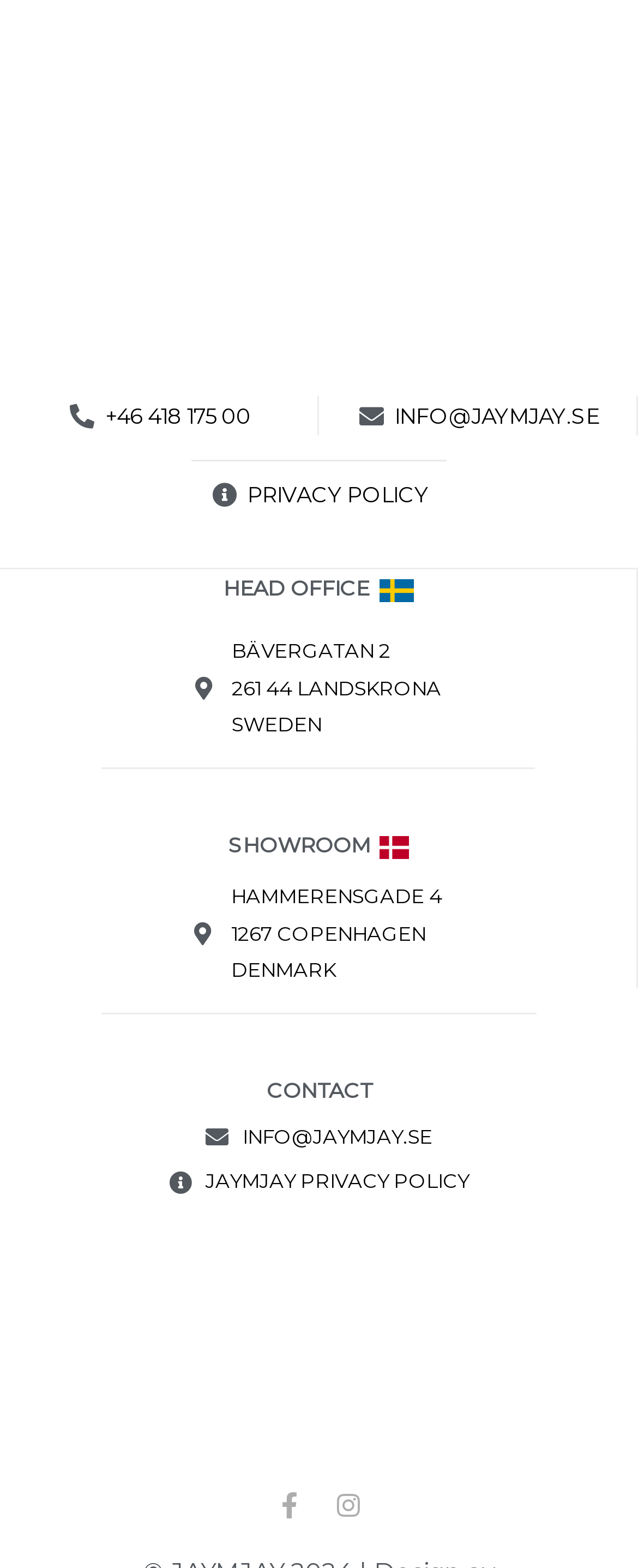Please find the bounding box coordinates of the element that must be clicked to perform the given instruction: "View Instagram page". The coordinates should be four float numbers from 0 to 1, i.e., [left, top, right, bottom].

[0.526, 0.952, 0.567, 0.969]